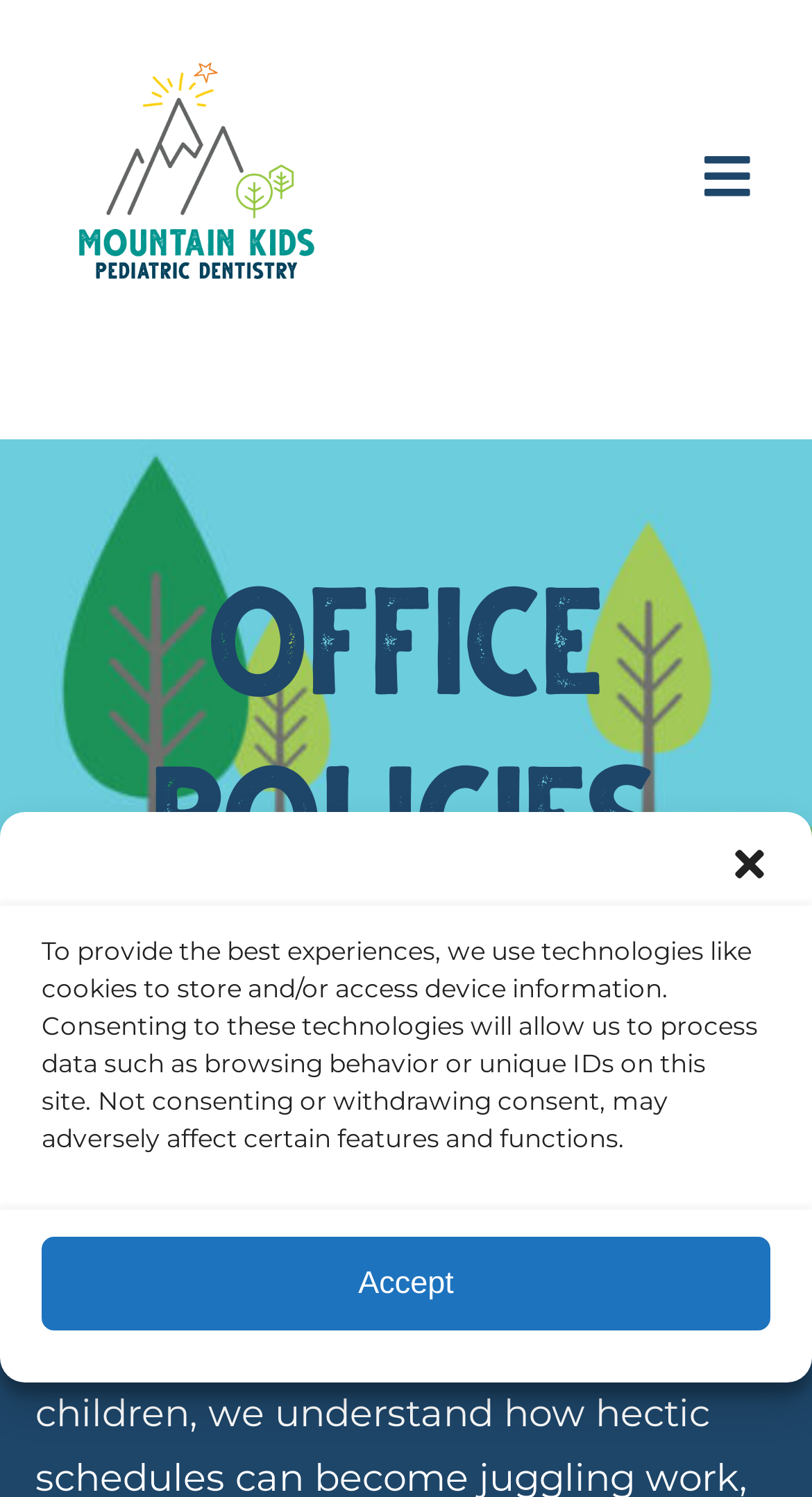Refer to the image and provide an in-depth answer to the question: 
How many links are in the navigation menu?

I found the navigation element with the text 'Avada Setup Menu' and then counted the number of link elements inside it. There are 8 links in total.